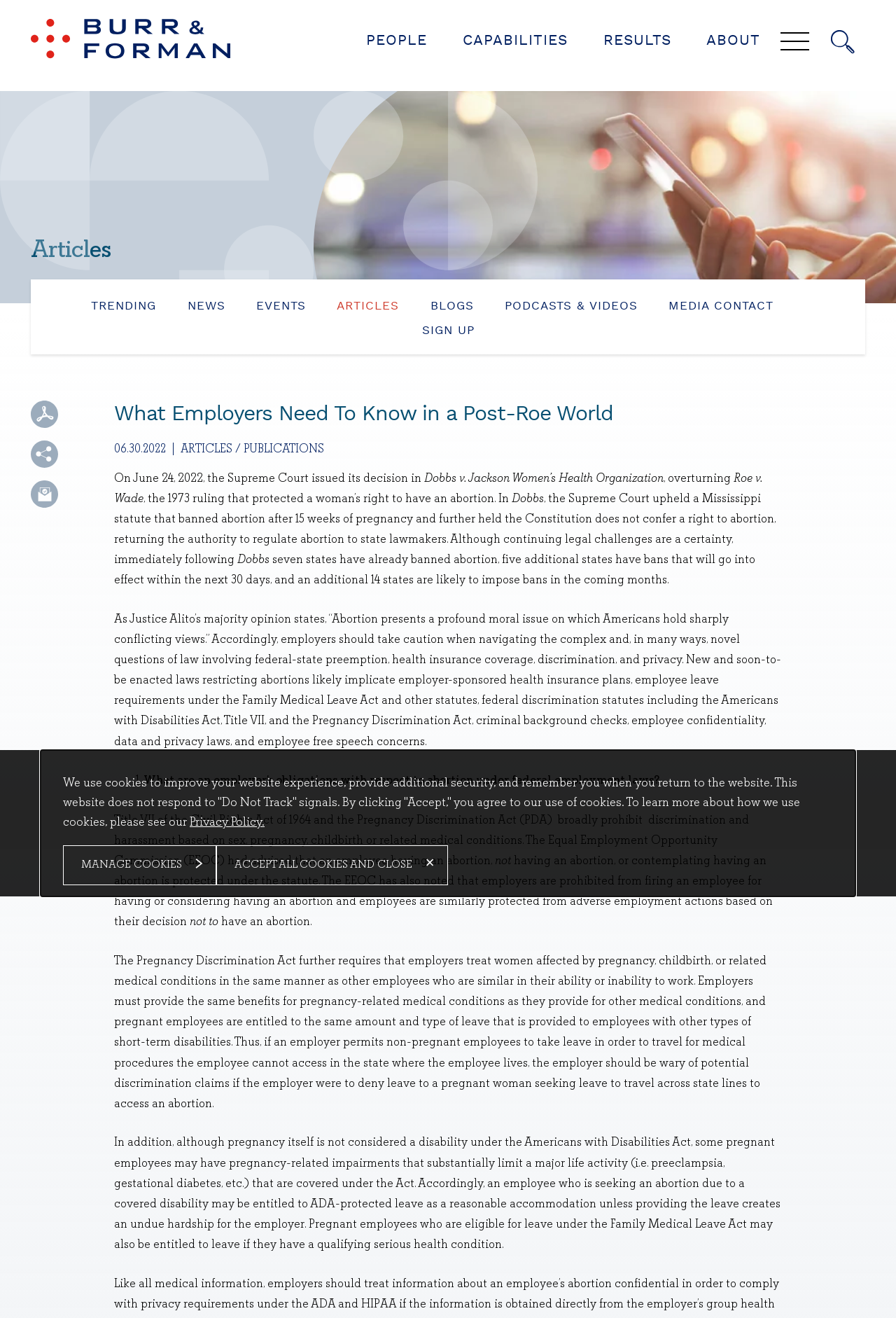Using the description: "Podcasts & Videos", identify the bounding box of the corresponding UI element in the screenshot.

[0.563, 0.227, 0.712, 0.236]